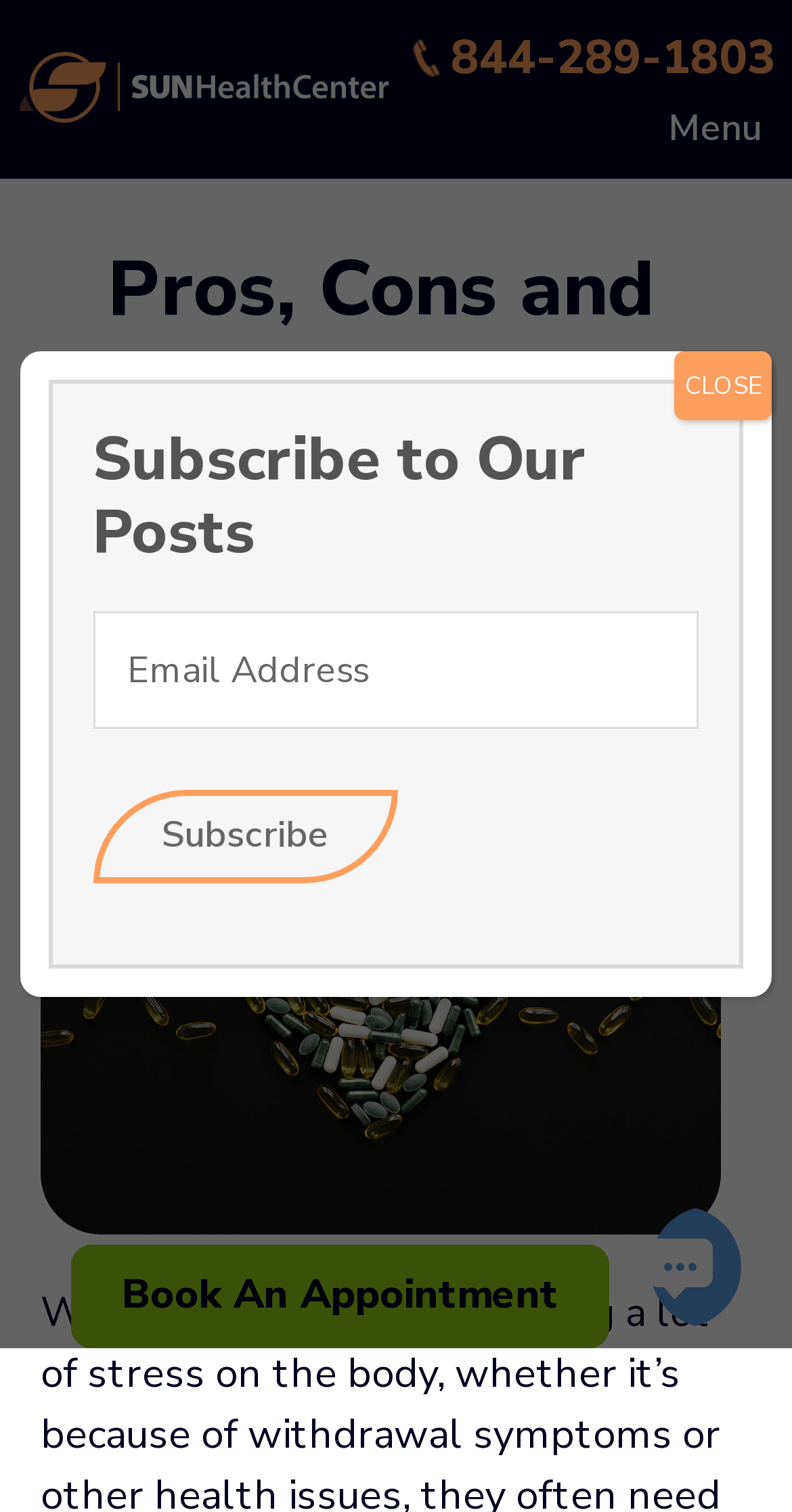Identify the bounding box coordinates of the clickable section necessary to follow the following instruction: "Open the menu". The coordinates should be presented as four float numbers from 0 to 1, i.e., [left, top, right, bottom].

[0.021, 0.071, 0.979, 0.097]